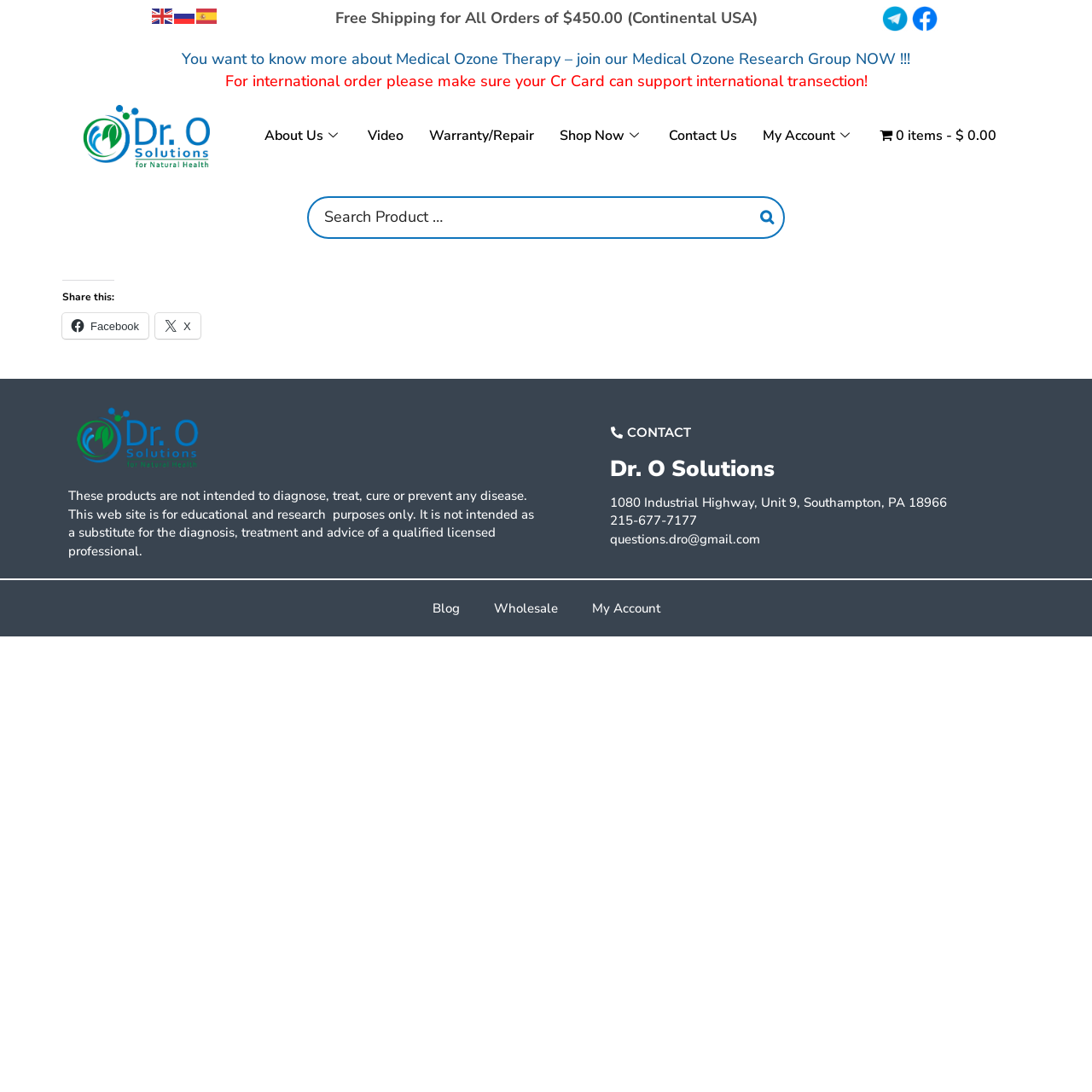Using the provided element description "title="Spanish"", determine the bounding box coordinates of the UI element.

[0.179, 0.006, 0.2, 0.022]